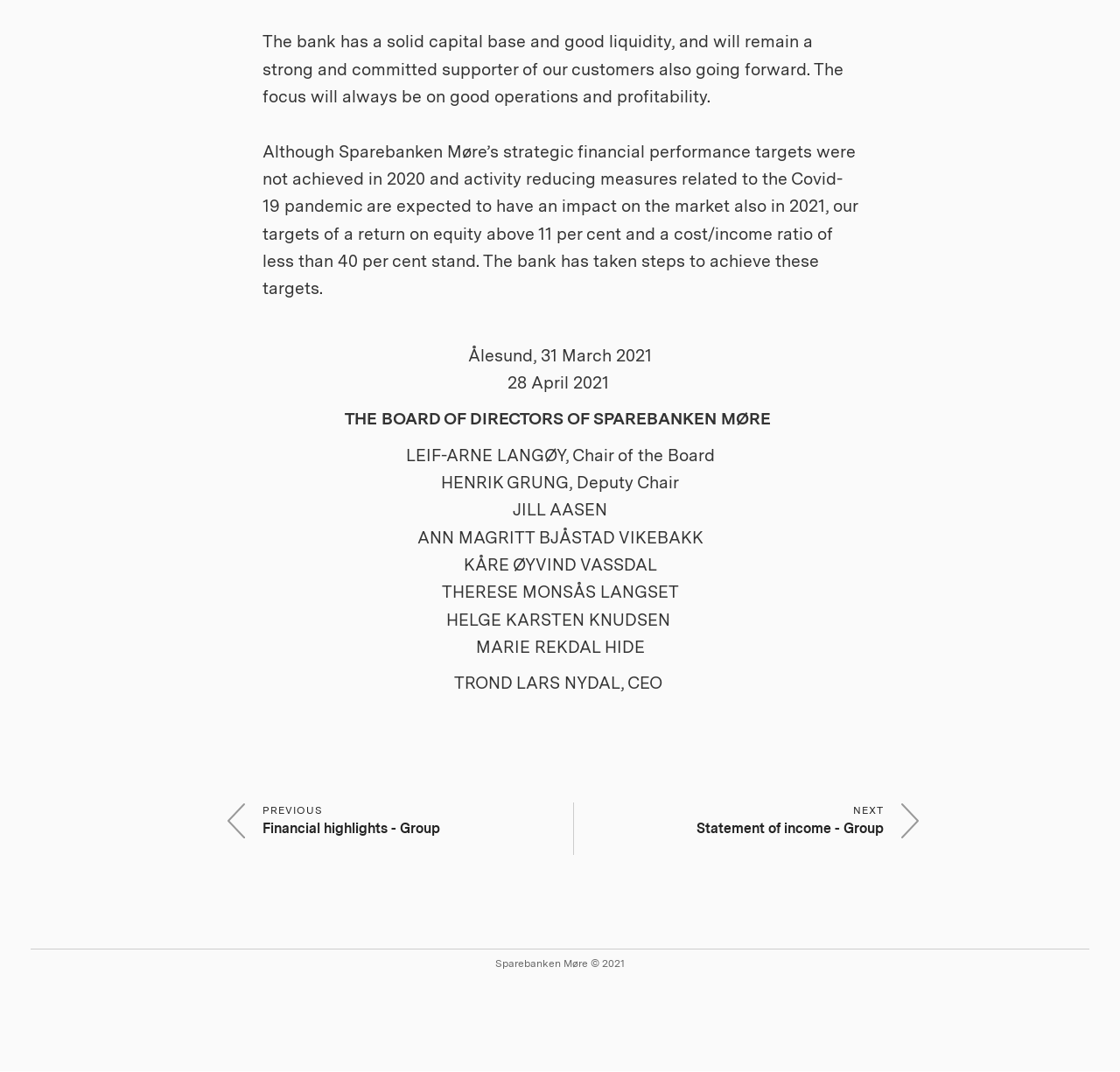Given the description "NEXTStatement of income - Group", determine the bounding box of the corresponding UI element.

[0.526, 0.748, 0.789, 0.782]